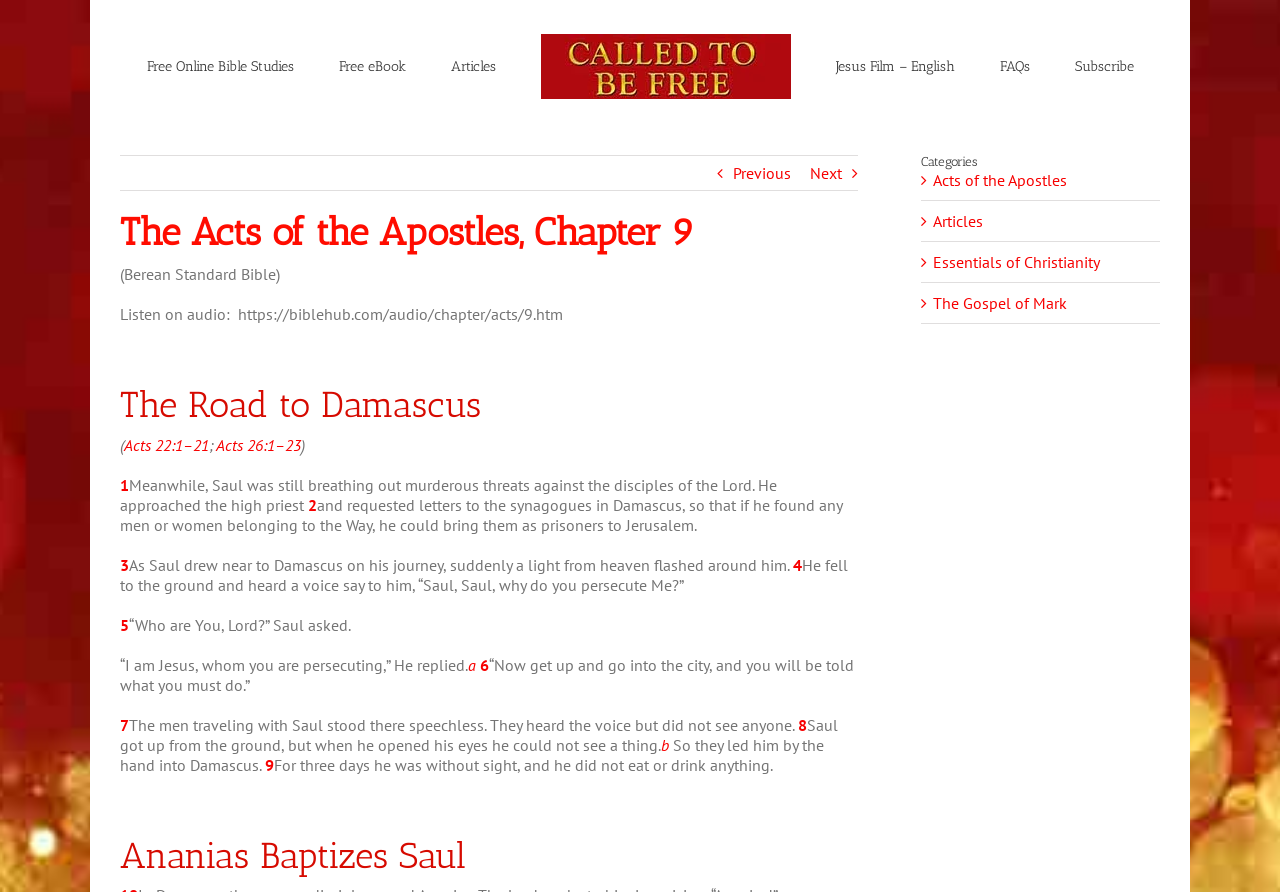How many days was Saul without sight?
Using the image as a reference, answer the question with a short word or phrase.

Three days